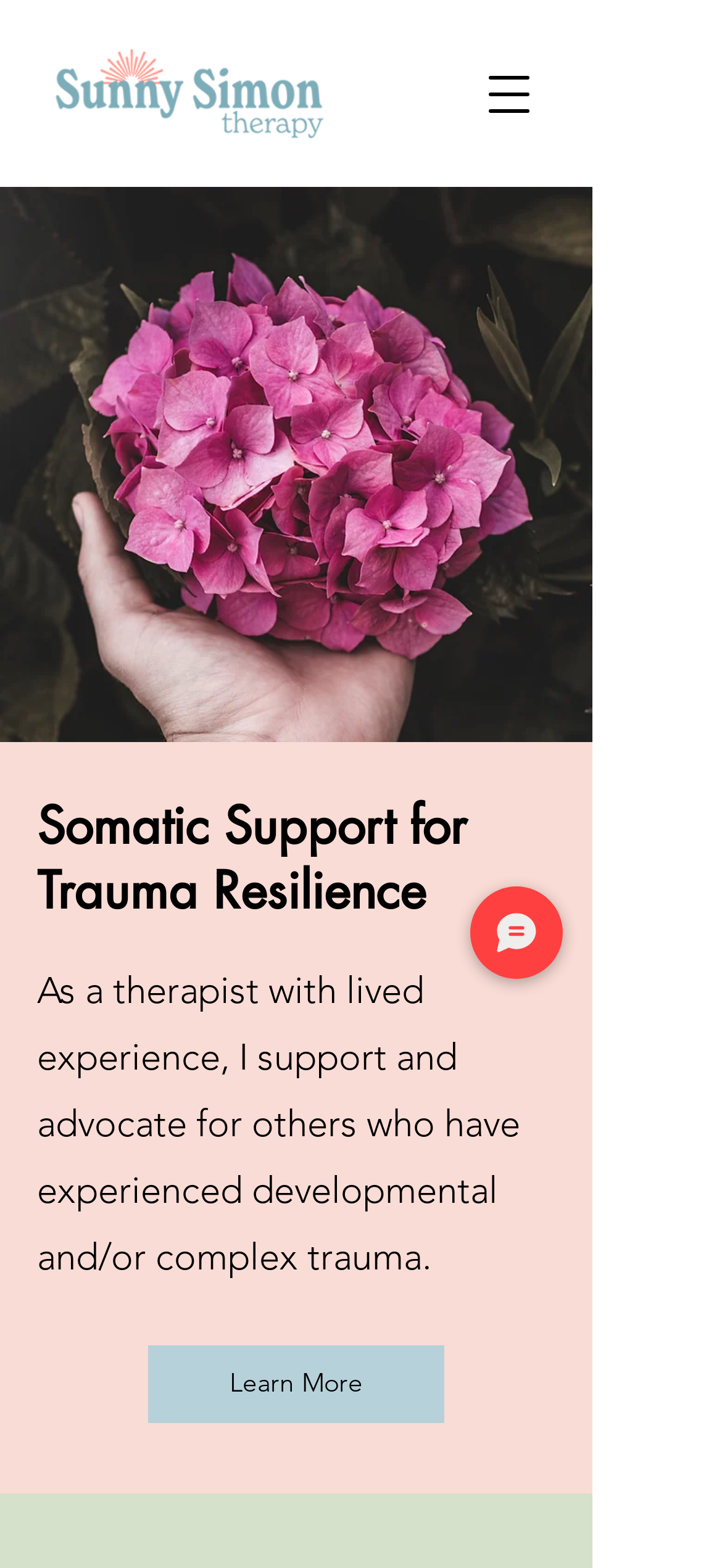What is the therapist's name?
Answer the question with a detailed and thorough explanation.

I found the therapist's name by looking at the image description 'Sunny Simon Therapy | Washington State Therapist | Somatic Trauma Resilience' and the logo 'sunnysimon-horizontal.png' which suggests that the therapist's name is Sunny Simon.